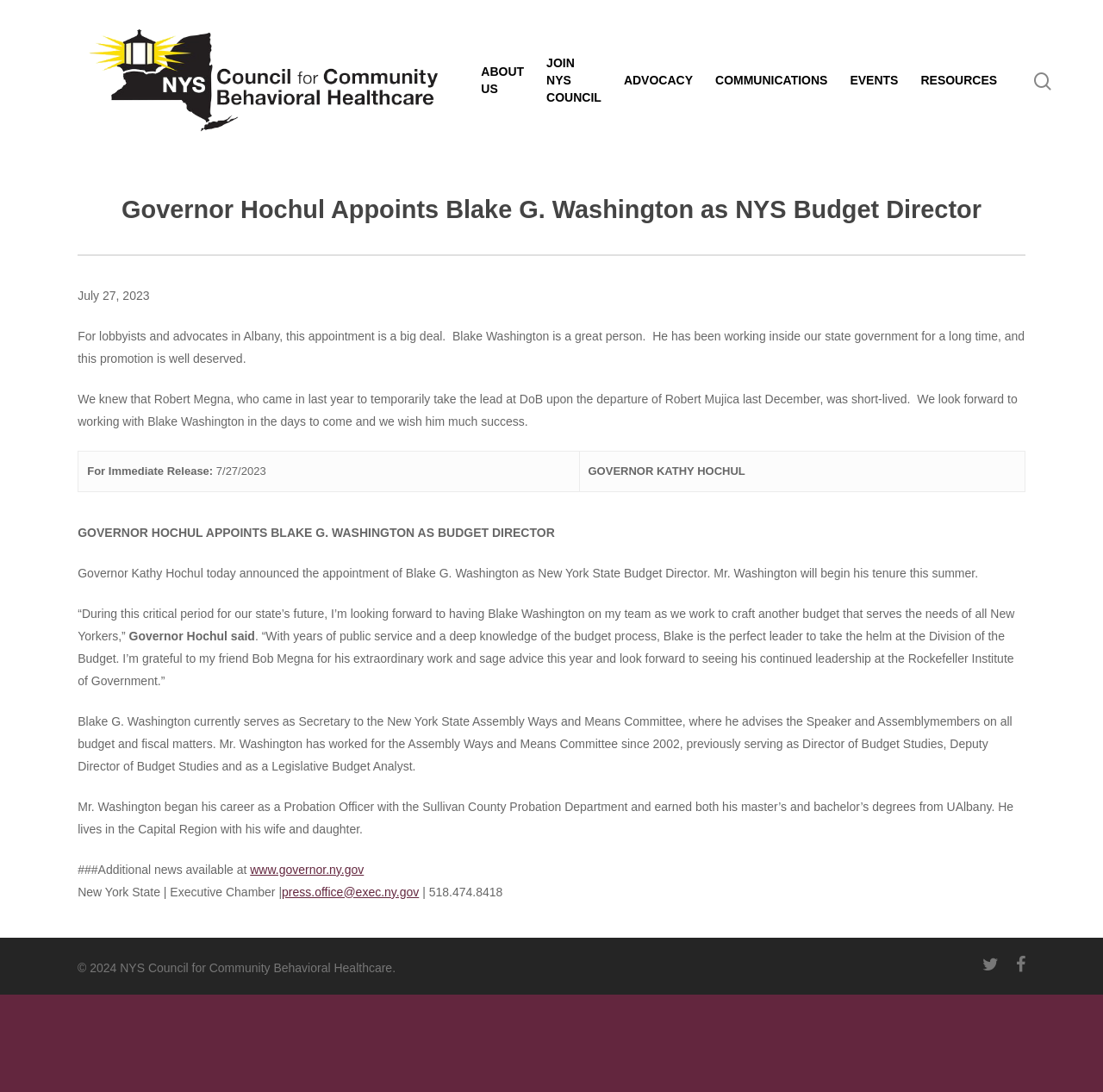What is the name of the organization that Blake G. Washington currently serves?
Look at the screenshot and respond with one word or a short phrase.

New York State Assembly Ways and Means Committee